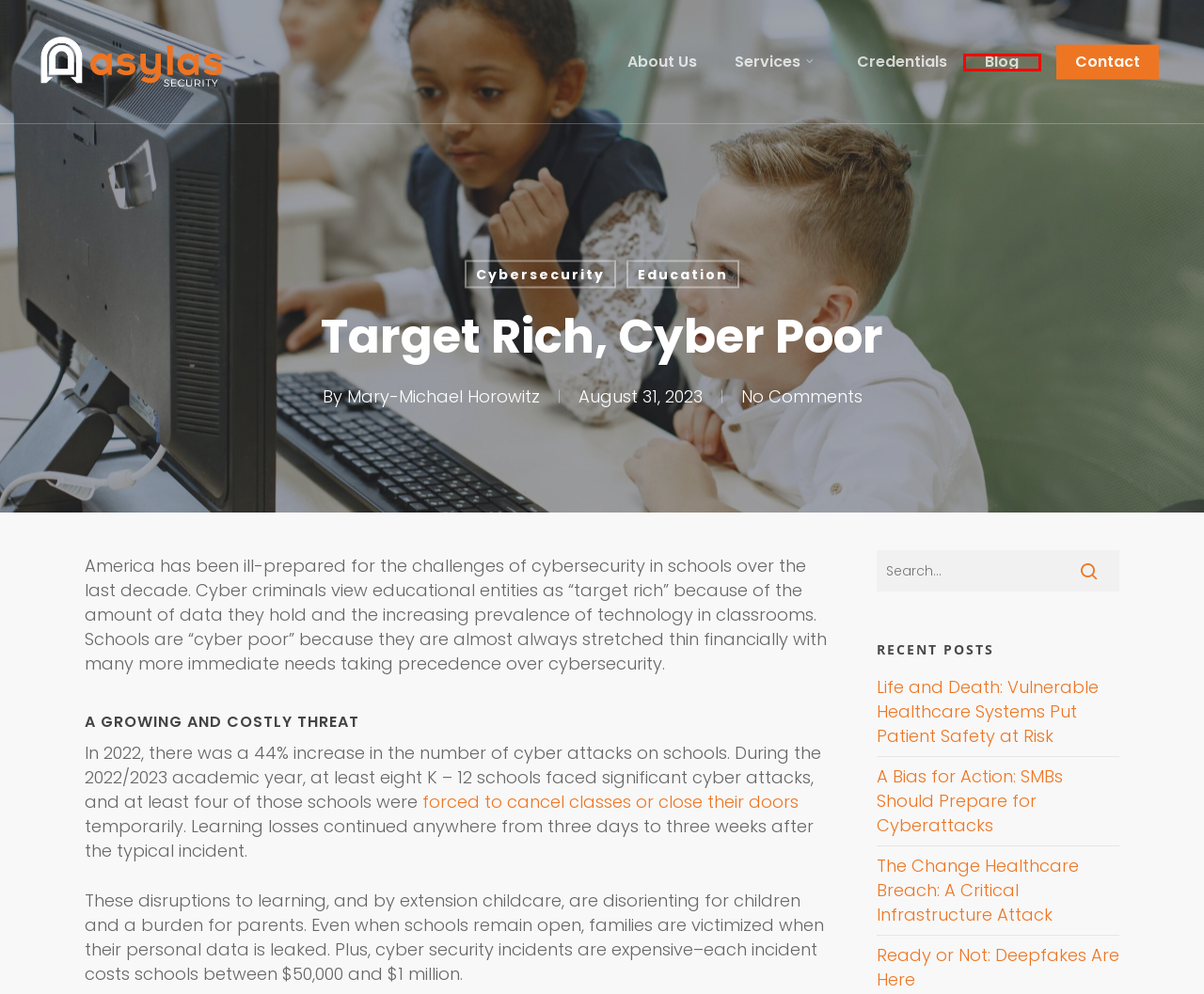You are presented with a screenshot of a webpage containing a red bounding box around an element. Determine which webpage description best describes the new webpage after clicking on the highlighted element. Here are the candidates:
A. Contact | Asylas
B. More School Closings Coast-to-Coast Due to Ransomware
C. Asylas Security | Network And Web Application Penetration Testing
D. Mary-Michael Horowitz, Author at Asylas
E. Blog | Asylas
F. The Change Healthcare Breach: A Critical Infrastructure Attack | Asylas
G. About Us | Asylas
H. Education Archives | Asylas

E